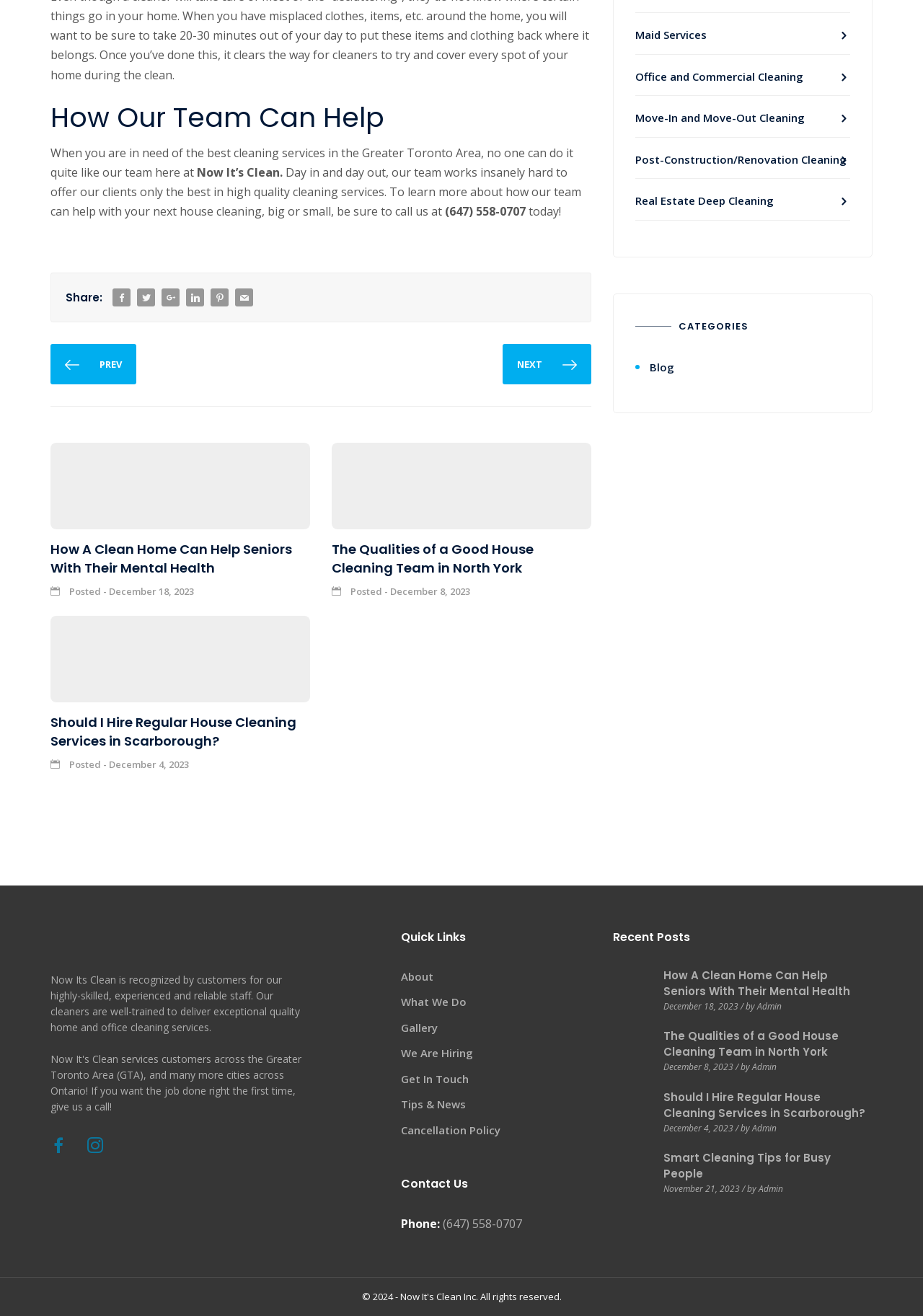Please provide a comprehensive answer to the question below using the information from the image: What type of cleaning services are provided by the company?

I found the type of cleaning services by reading the text that says 'Our cleaners are well-trained to deliver exceptional quality home and office cleaning services.' and also by looking at the links provided under the 'What We Do' section.